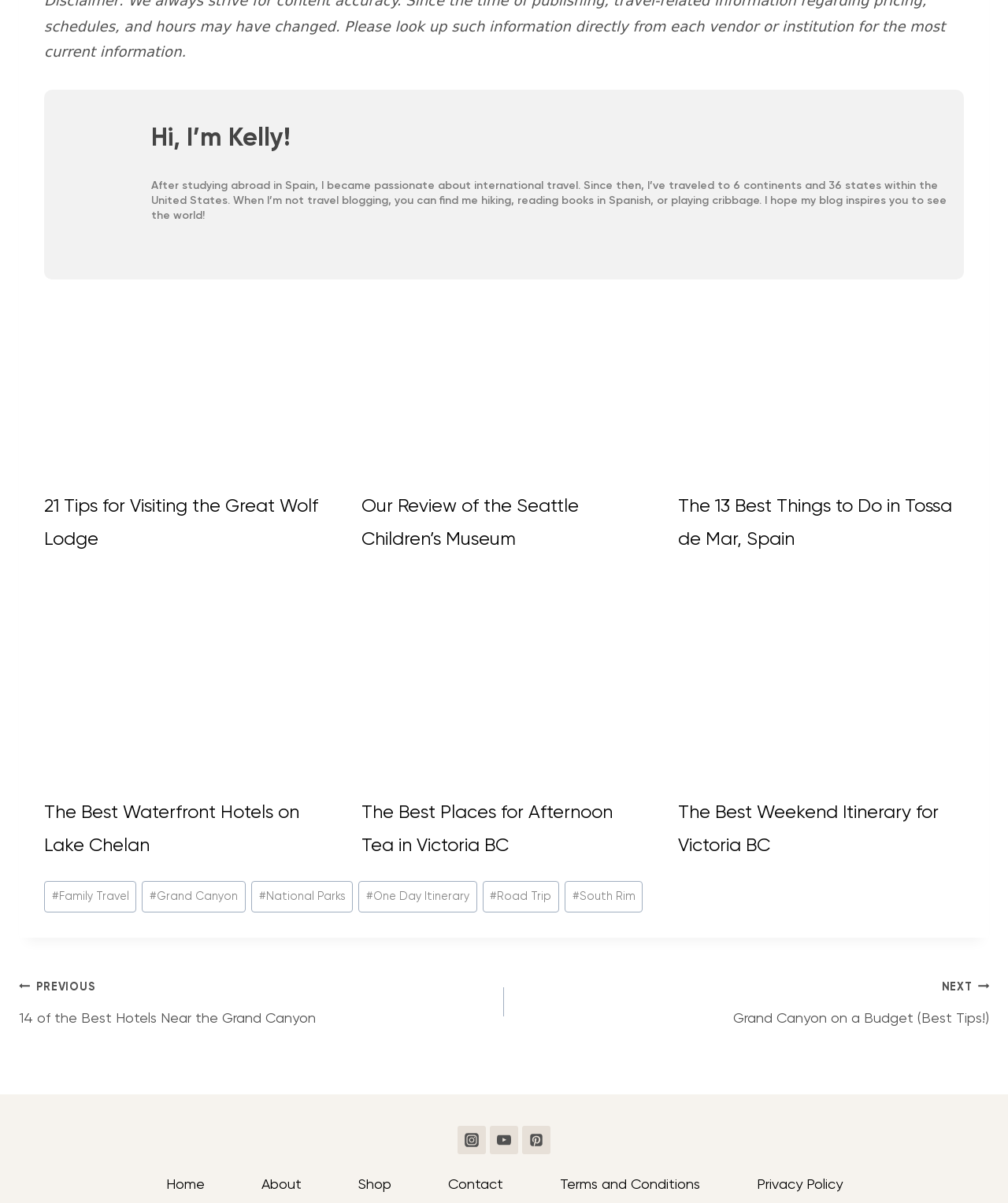Predict the bounding box coordinates of the area that should be clicked to accomplish the following instruction: "Navigate to the previous post". The bounding box coordinates should consist of four float numbers between 0 and 1, i.e., [left, top, right, bottom].

[0.019, 0.809, 0.5, 0.857]